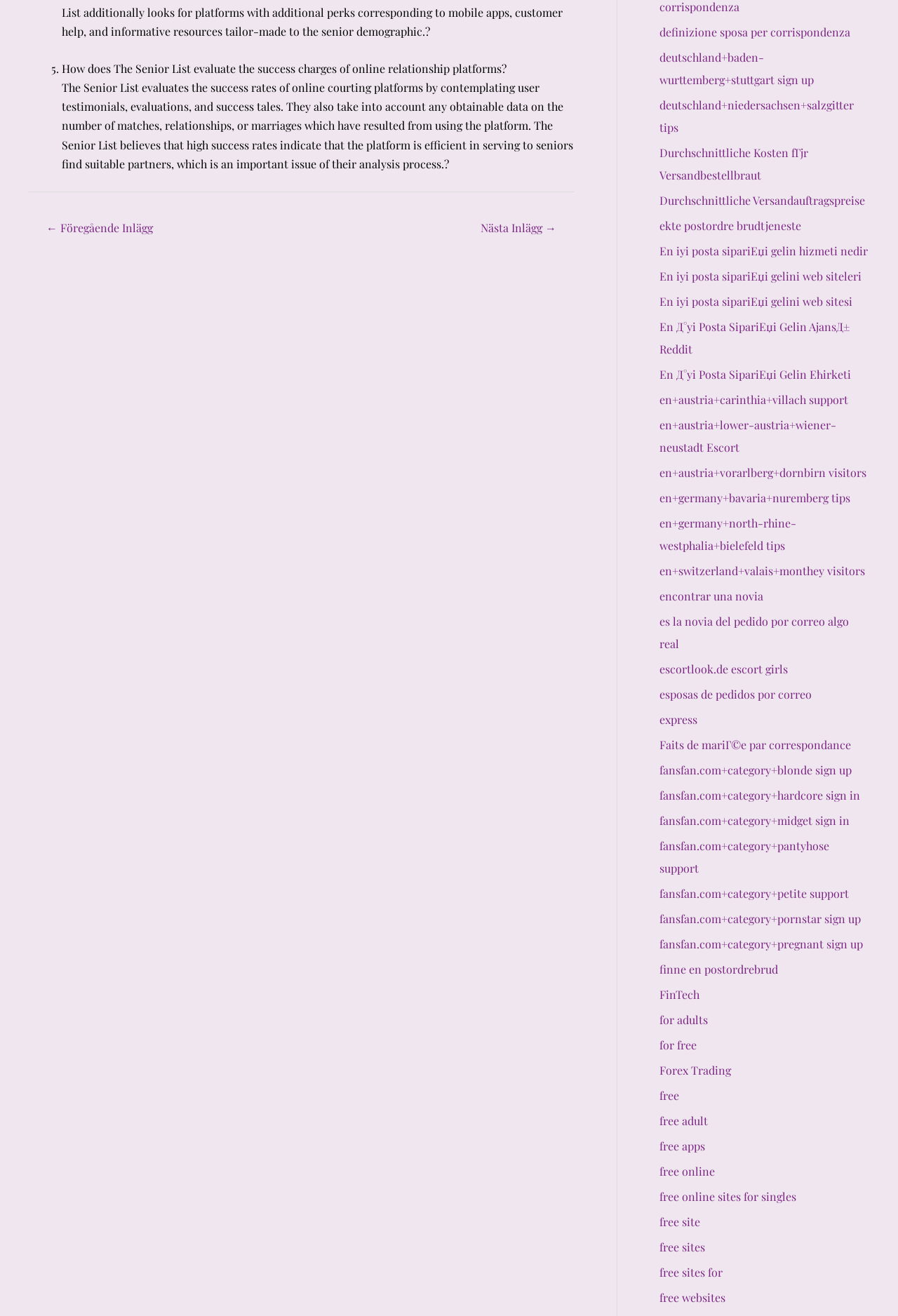Please mark the clickable region by giving the bounding box coordinates needed to complete this instruction: "Click on 'definizione sposa per corrispondenza'".

[0.734, 0.018, 0.947, 0.03]